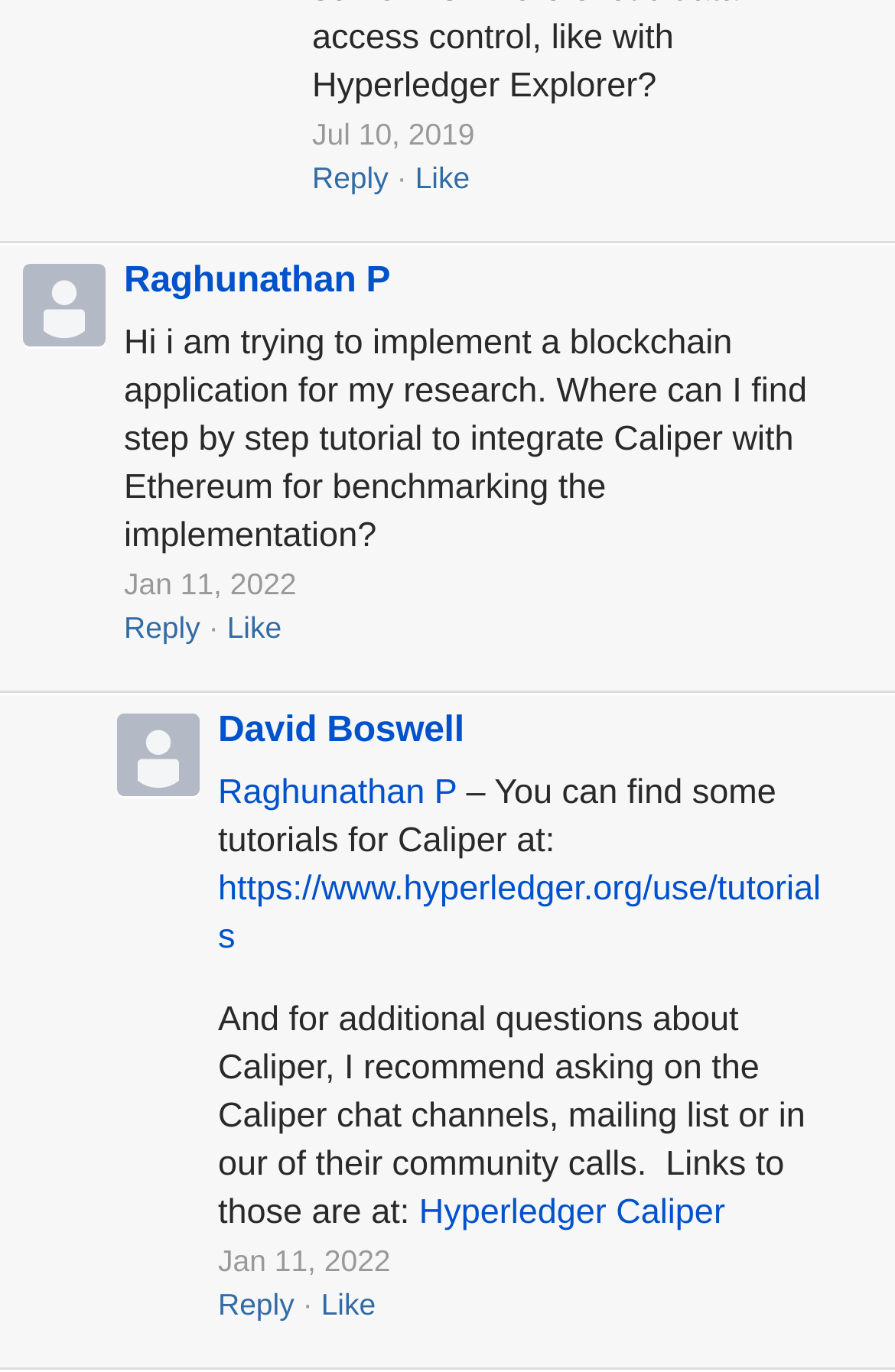Identify the bounding box coordinates necessary to click and complete the given instruction: "Reply to a comment".

[0.349, 0.117, 0.434, 0.142]